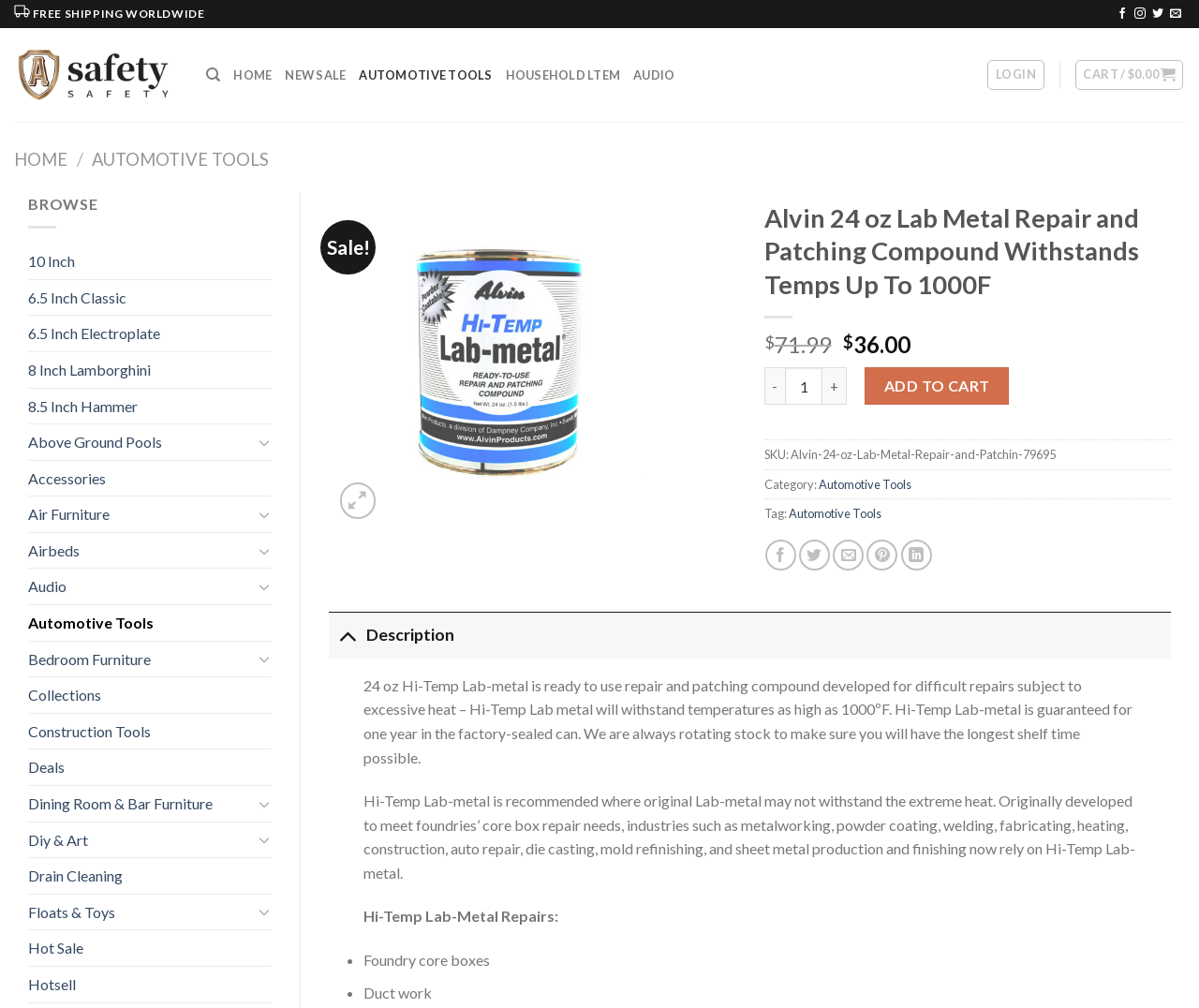What is the function of the '-' button?
Kindly give a detailed and elaborate answer to the question.

I inferred the function of the '-' button by analyzing its position and context on the page, which suggests that it is used to decrease the quantity of the product.